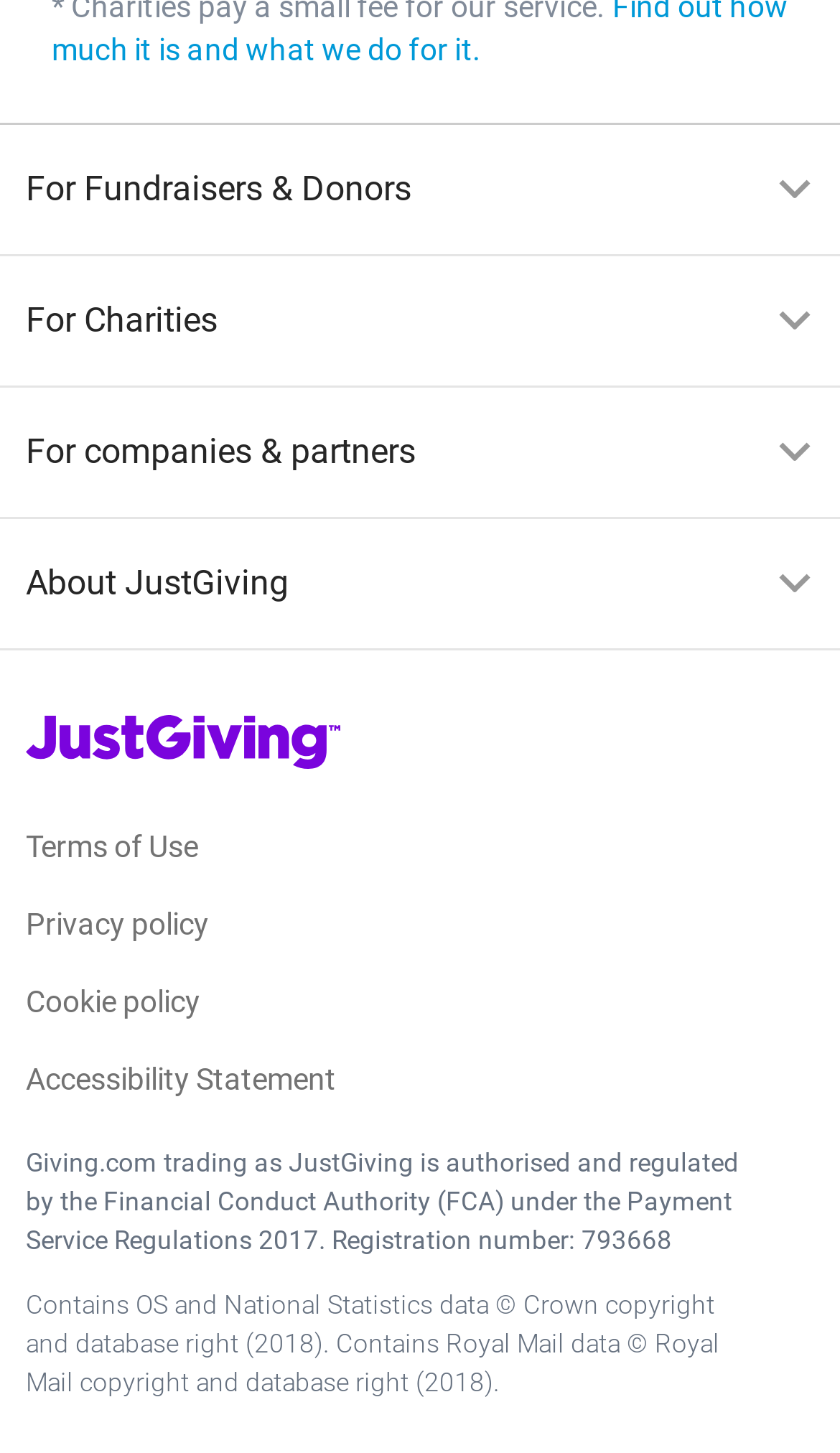What is the regulatory body for JustGiving?
From the details in the image, provide a complete and detailed answer to the question.

The webpage states that 'Giving.com trading as JustGiving is authorised and regulated by the Financial Conduct Authority (FCA) under the Payment Service Regulations 2017.' This indicates that the Financial Conduct Authority (FCA) is the regulatory body responsible for overseeing JustGiving's activities.